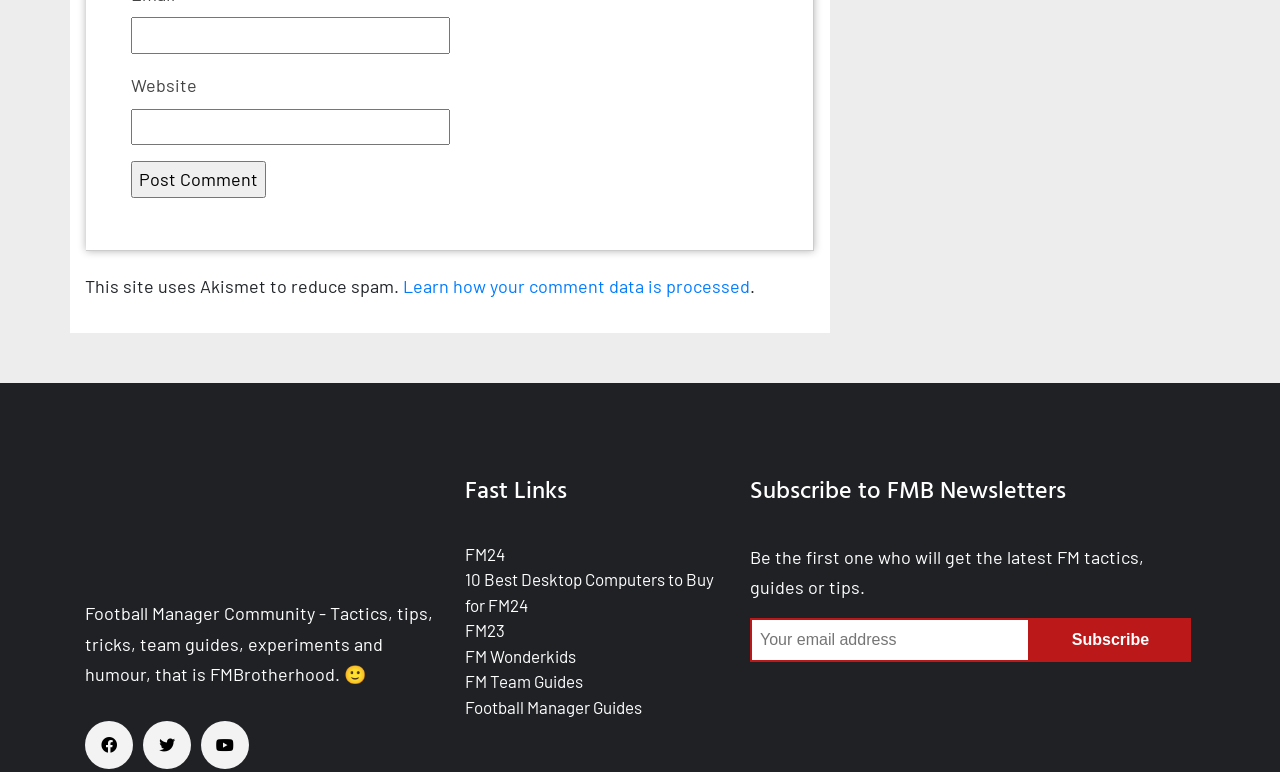Using the description "name="submit" value="Post Comment"", locate and provide the bounding box of the UI element.

[0.102, 0.209, 0.208, 0.256]